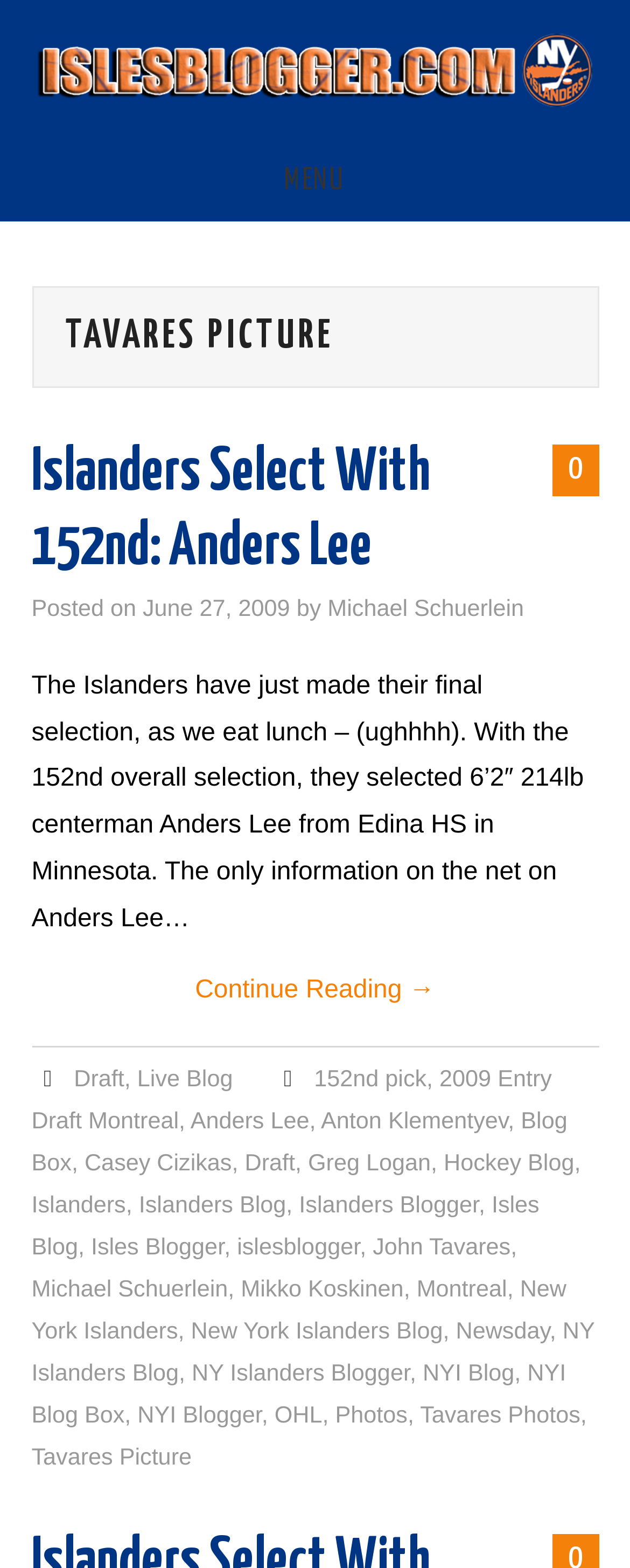Please provide a one-word or short phrase answer to the question:
How many links are in the footer?

25